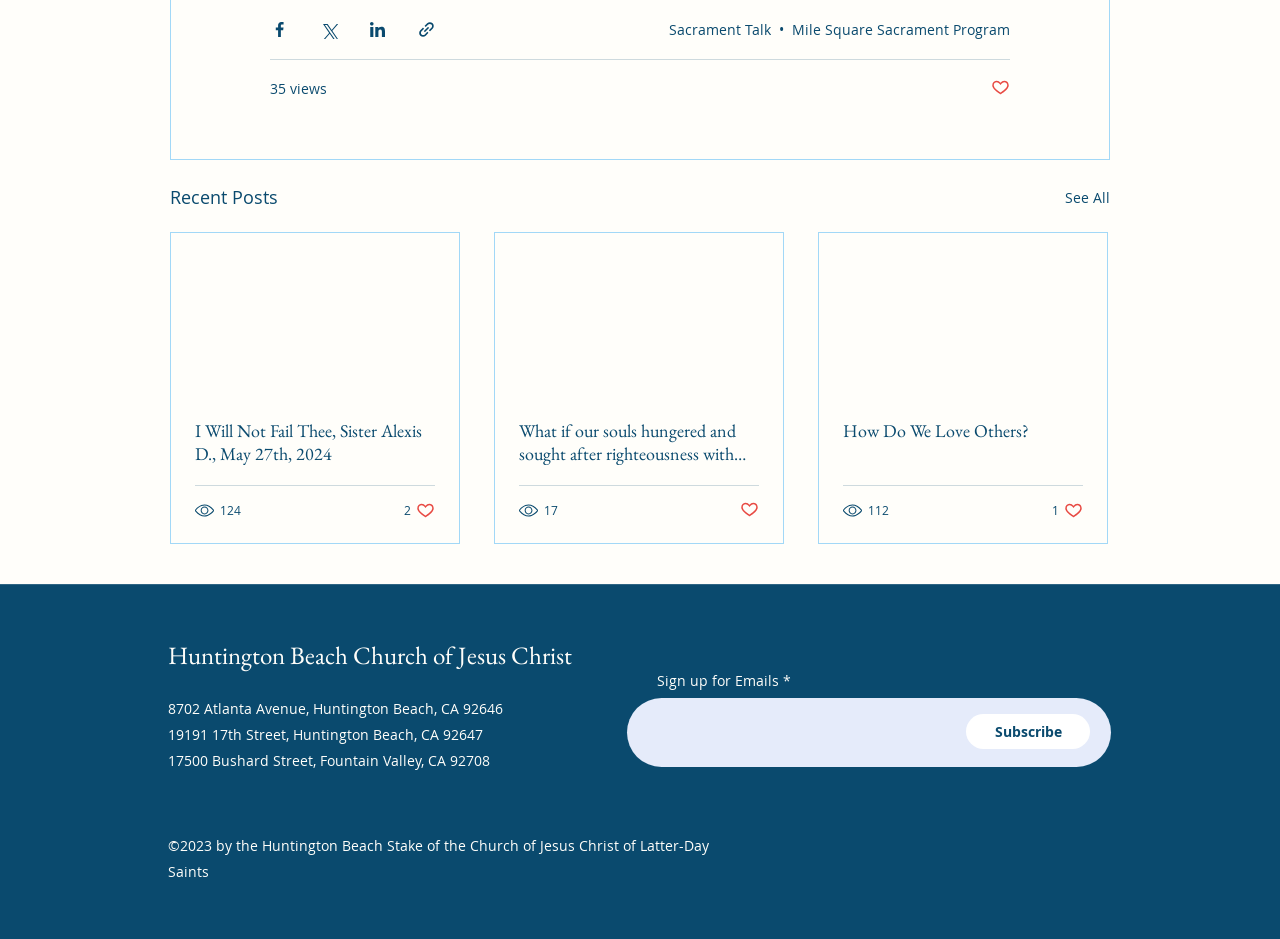Please find the bounding box coordinates for the clickable element needed to perform this instruction: "View Sacrament Talk".

[0.523, 0.021, 0.602, 0.041]